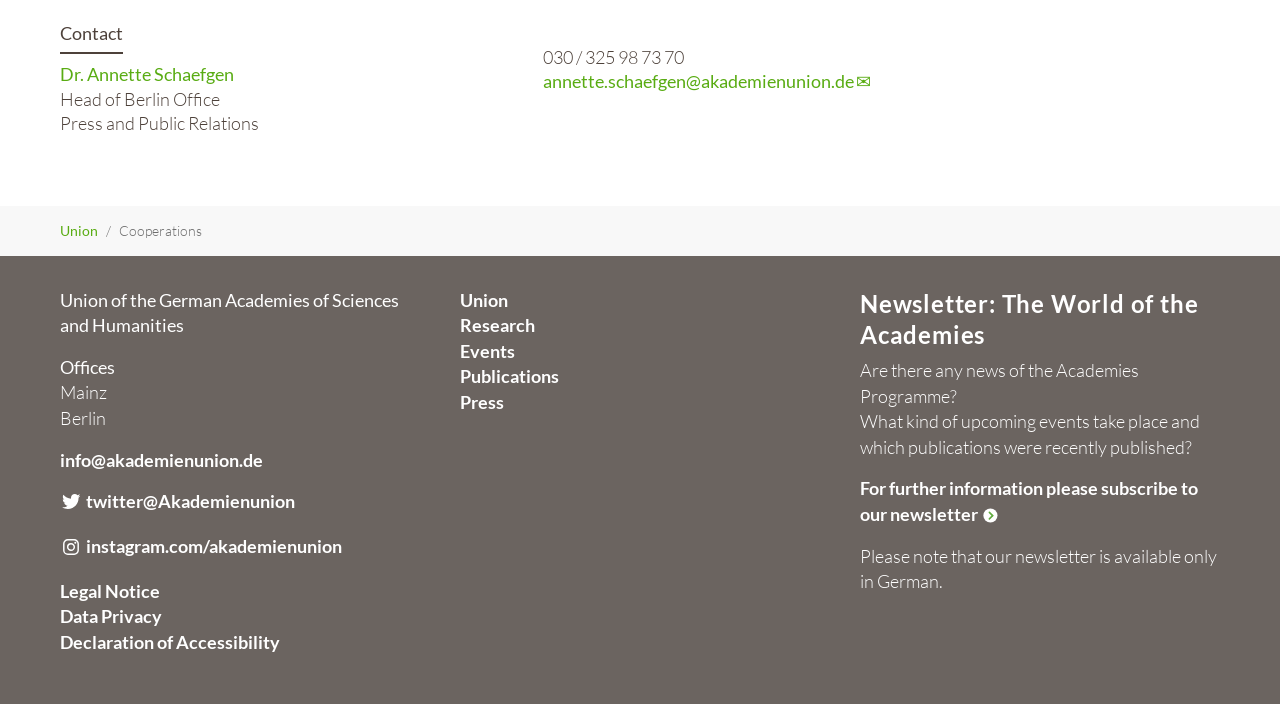Indicate the bounding box coordinates of the element that needs to be clicked to satisfy the following instruction: "Contact Dr. Annette Schaefgen". The coordinates should be four float numbers between 0 and 1, i.e., [left, top, right, bottom].

[0.047, 0.033, 0.096, 0.062]